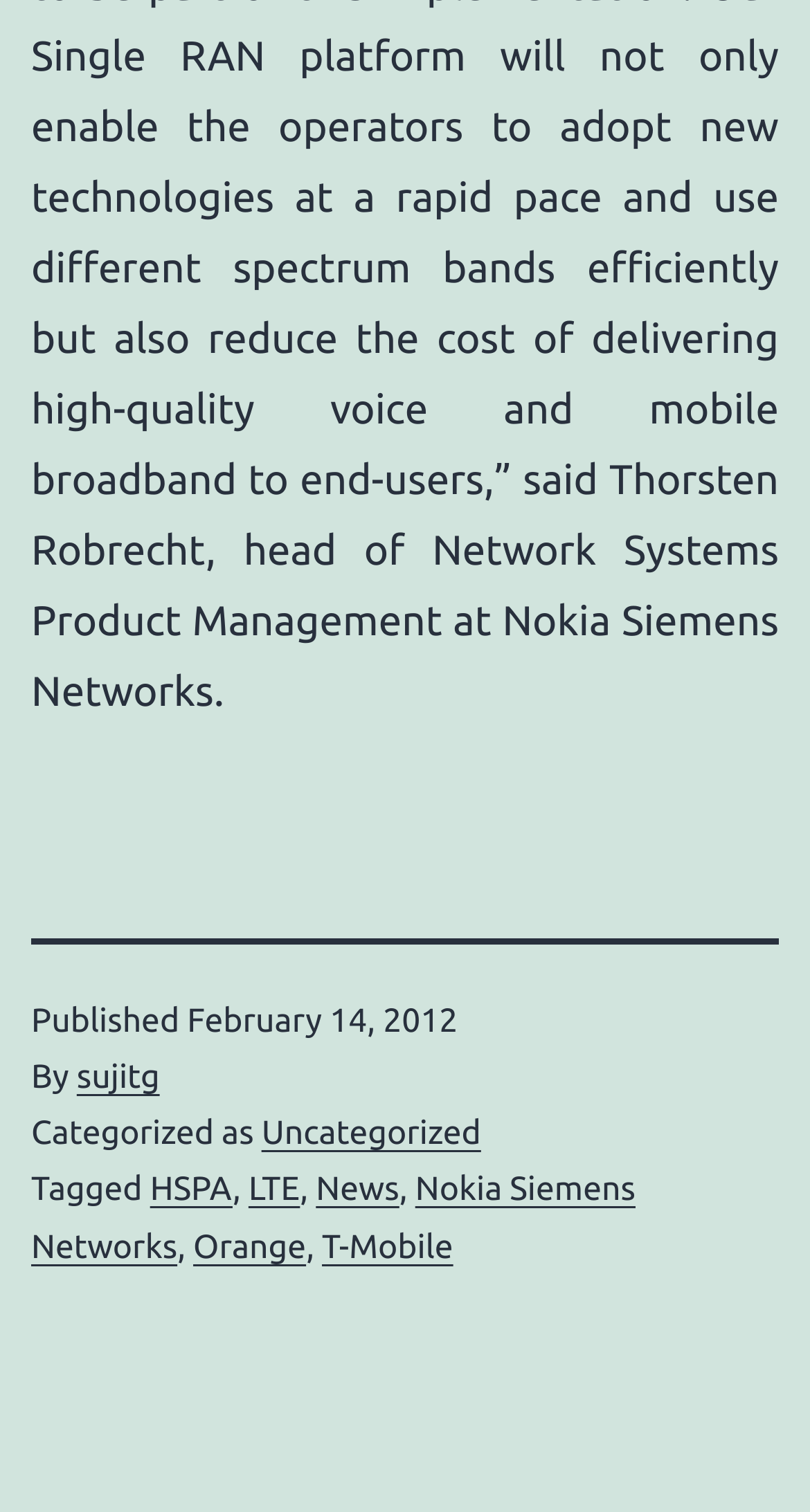Who is the author of the article?
Answer the question with a detailed and thorough explanation.

I found the author's name by looking at the footer section of the webpage, where it says 'By' followed by a link to the author's profile, which is labeled as 'sujitg'.